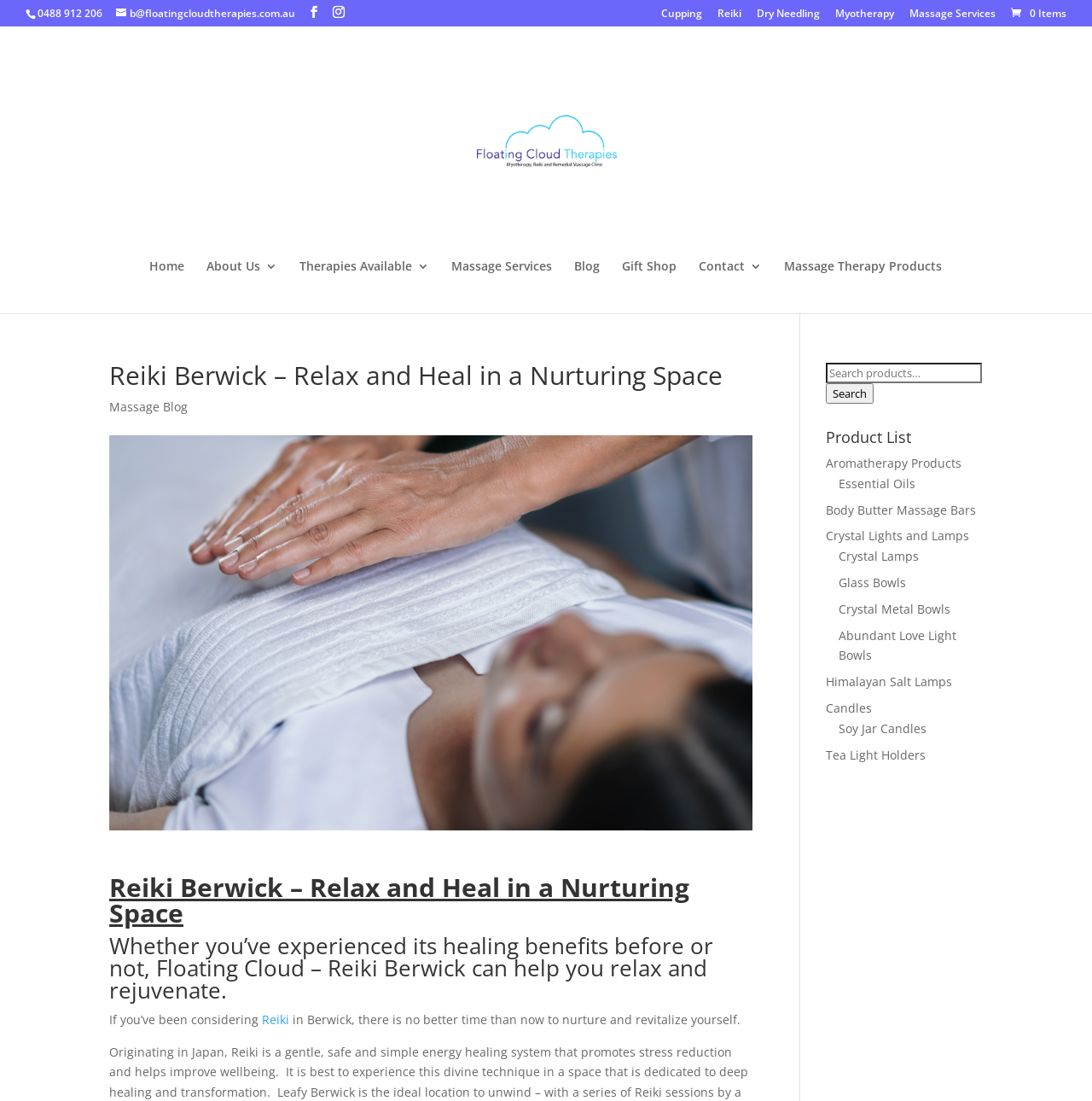Provide an in-depth caption for the elements present on the webpage.

This webpage is about Reiki Berwick from Floating Cloud Therapies, a service that helps individuals relax and rejuvenate. At the top left corner, there are several social media links, including Instagram, and a few email addresses. Below these links, there is a navigation menu with options such as Home, About Us, Therapies Available, Massage Services, Blog, Gift Shop, and Contact.

The main content of the webpage is divided into two sections. On the left side, there is a heading that reads "Reiki Berwick – Relax and Heal in a Nurturing Space" followed by a brief introduction to Reiki Berwick and its benefits. Below this introduction, there is a call-to-action encouraging visitors to nurture and revitalize themselves.

On the right side, there is a search bar with a search button. Below the search bar, there is a product list section with various categories such as Aromatherapy Products, Essential Oils, Body Butter Massage Bars, and more. Each category has a link to a specific product page.

There are two images on the webpage, one of which is the logo of Floating Cloud Therapies, and the other is an image related to Reiki Berwick. The overall layout of the webpage is clean and easy to navigate, with clear headings and concise text.